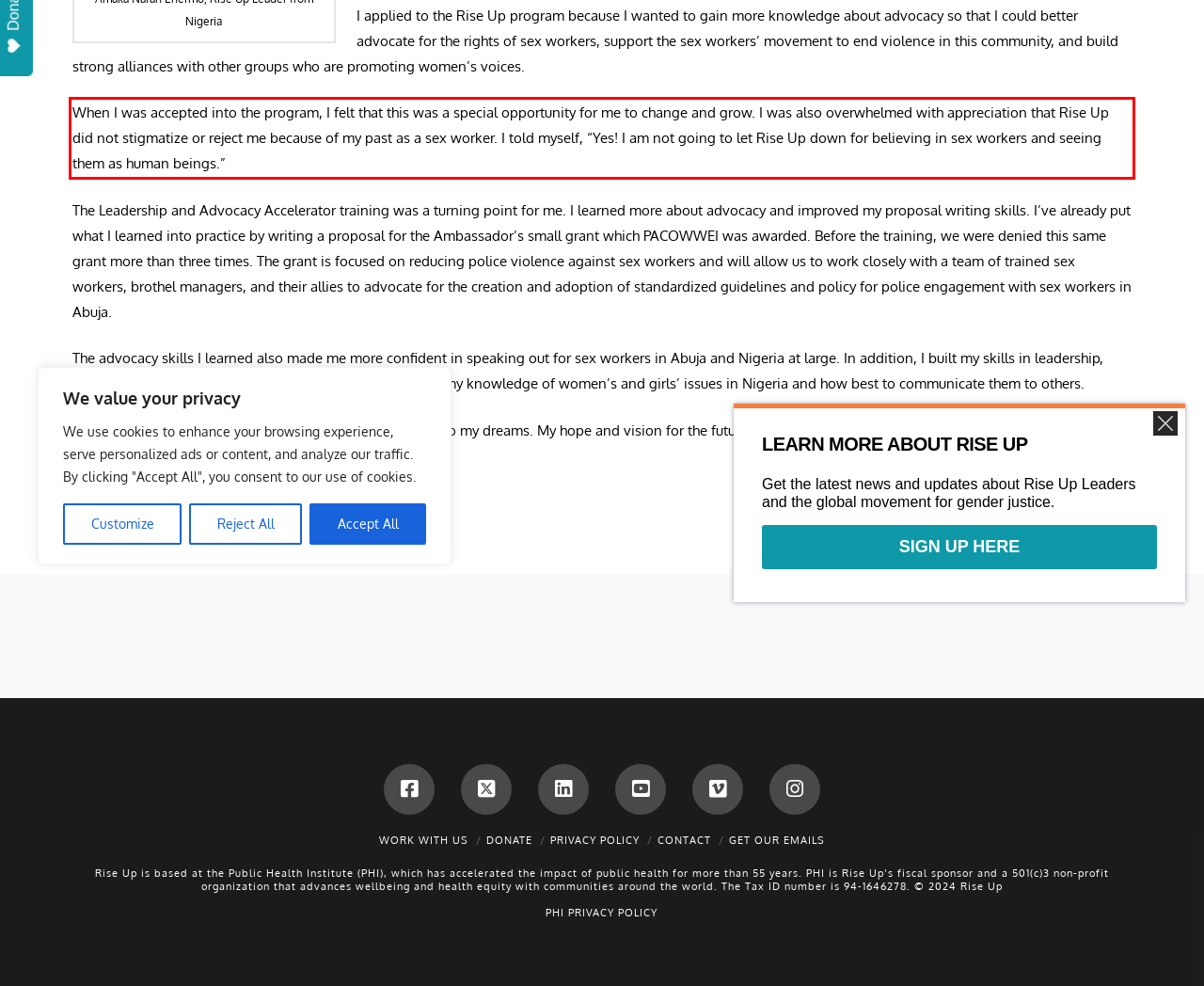Analyze the webpage screenshot and use OCR to recognize the text content in the red bounding box.

When I was accepted into the program, I felt that this was a special opportunity for me to change and grow. I was also overwhelmed with appreciation that Rise Up did not stigmatize or reject me because of my past as a sex worker. I told myself, “Yes! I am not going to let Rise Up down for believing in sex workers and seeing them as human beings.”